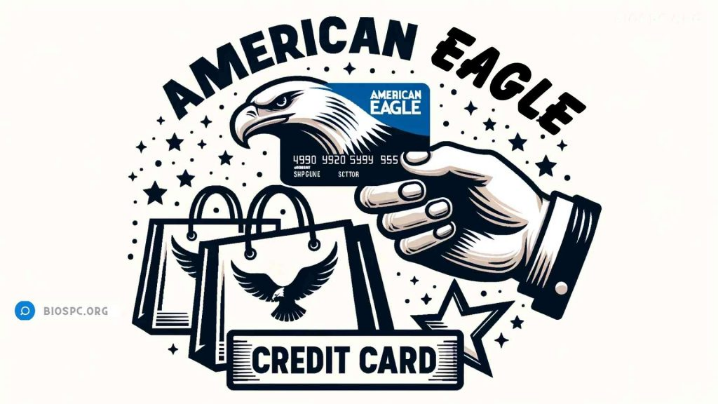What is emphasized by the bold text in the background?
Give a one-word or short phrase answer based on the image.

Promotional nature